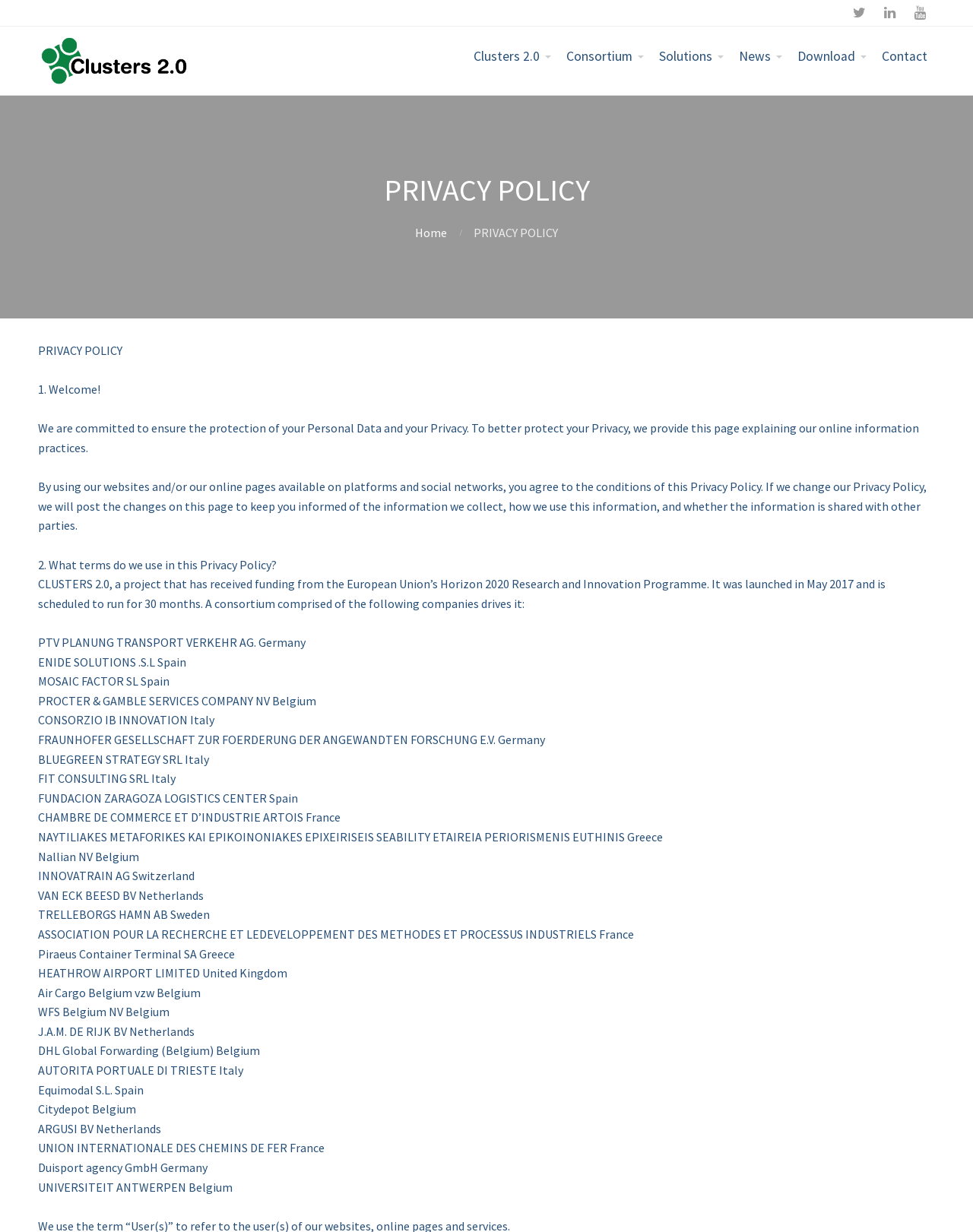Based on the image, provide a detailed and complete answer to the question: 
How many months is the project scheduled to run?

The duration of the project is mentioned in the StaticText element with ID 273, which states that the project is scheduled to run for 30 months.